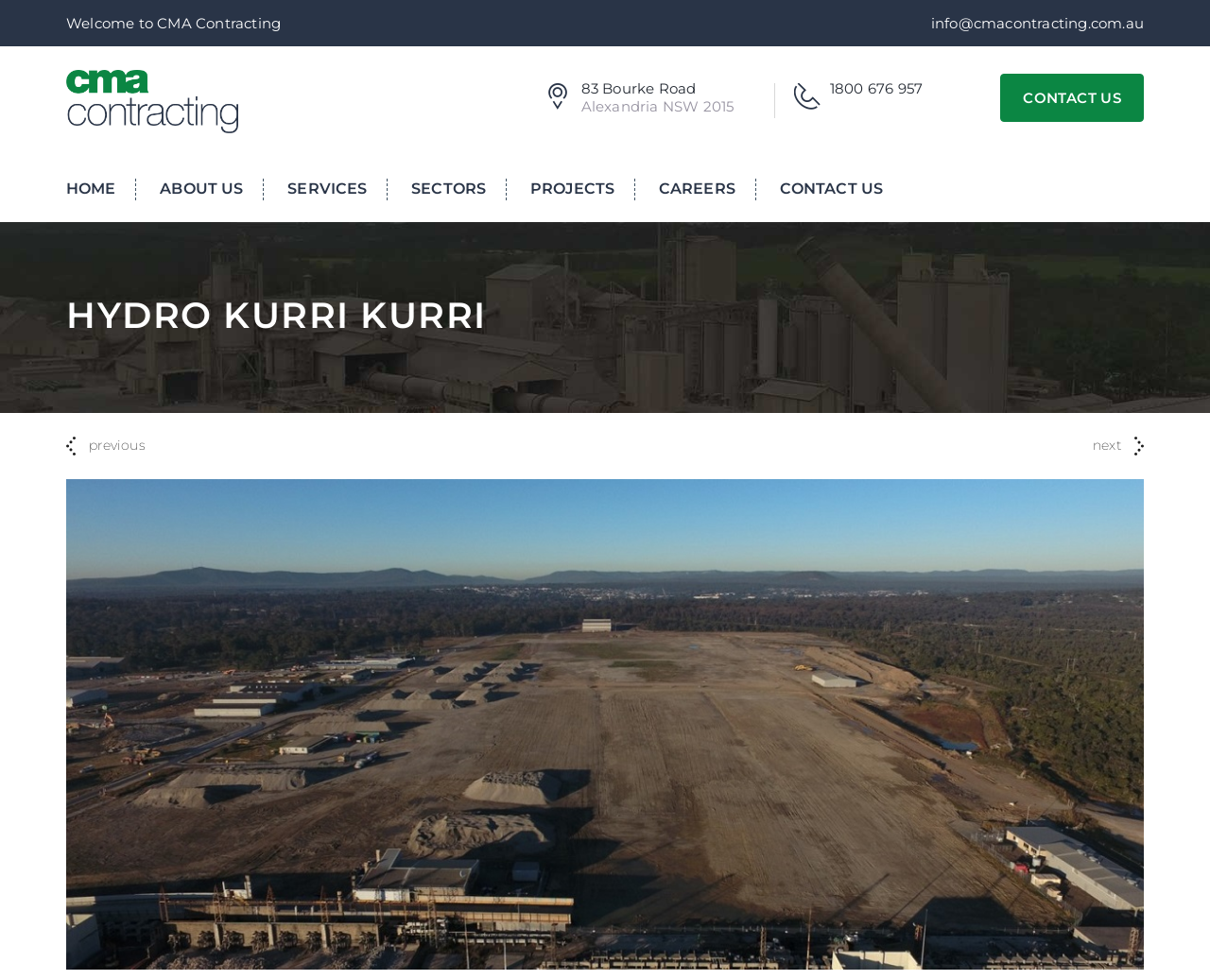Please identify the bounding box coordinates of the element's region that I should click in order to complete the following instruction: "View HYDRO KURRI KURRI page". The bounding box coordinates consist of four float numbers between 0 and 1, i.e., [left, top, right, bottom].

[0.055, 0.299, 0.945, 0.344]